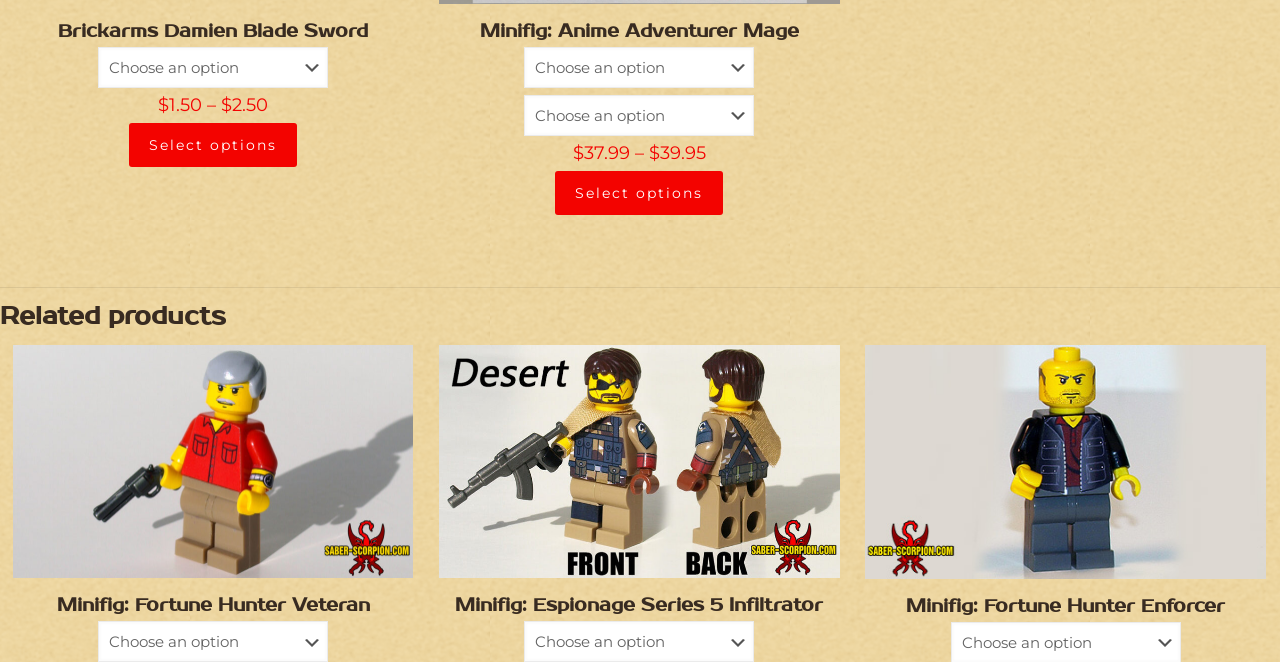Using the webpage screenshot, locate the HTML element that fits the following description and provide its bounding box: "Minifig: Fortune Hunter Enforcer".

[0.708, 0.889, 0.957, 0.924]